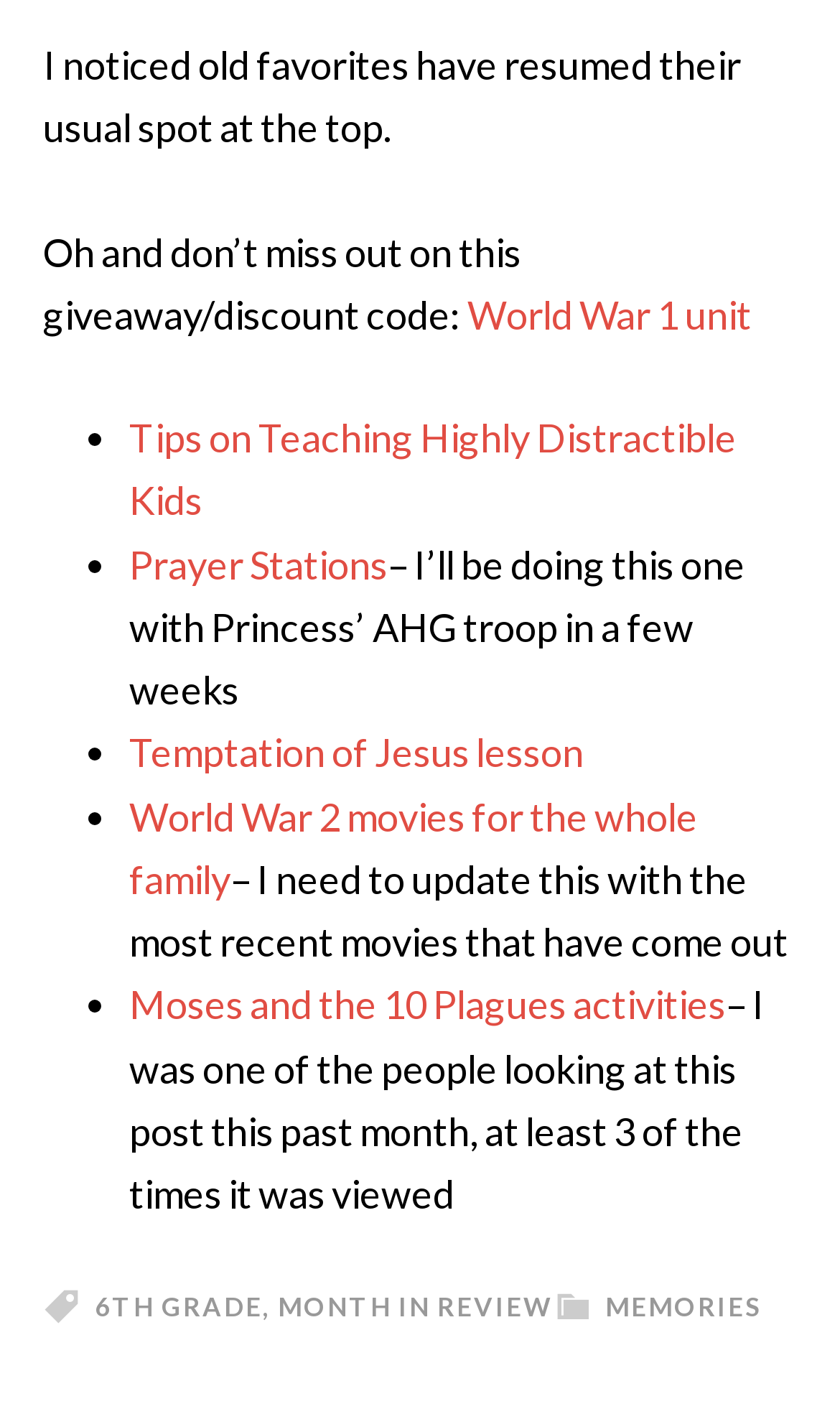Answer the question below with a single word or a brief phrase: 
How many list markers are on the webpage?

5